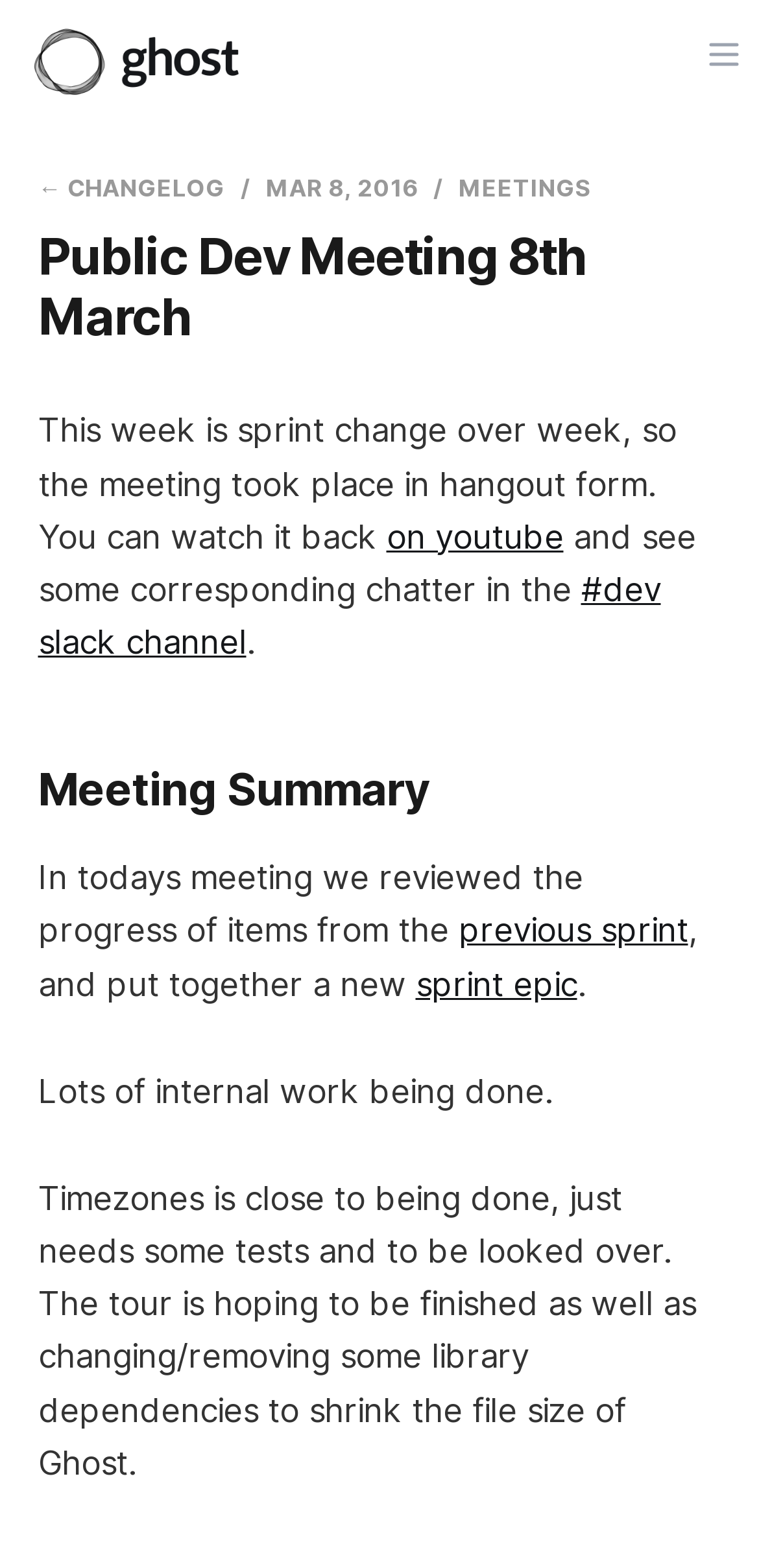Find the bounding box of the element with the following description: "Meetings". The coordinates must be four float numbers between 0 and 1, formatted as [left, top, right, bottom].

[0.604, 0.11, 0.778, 0.129]